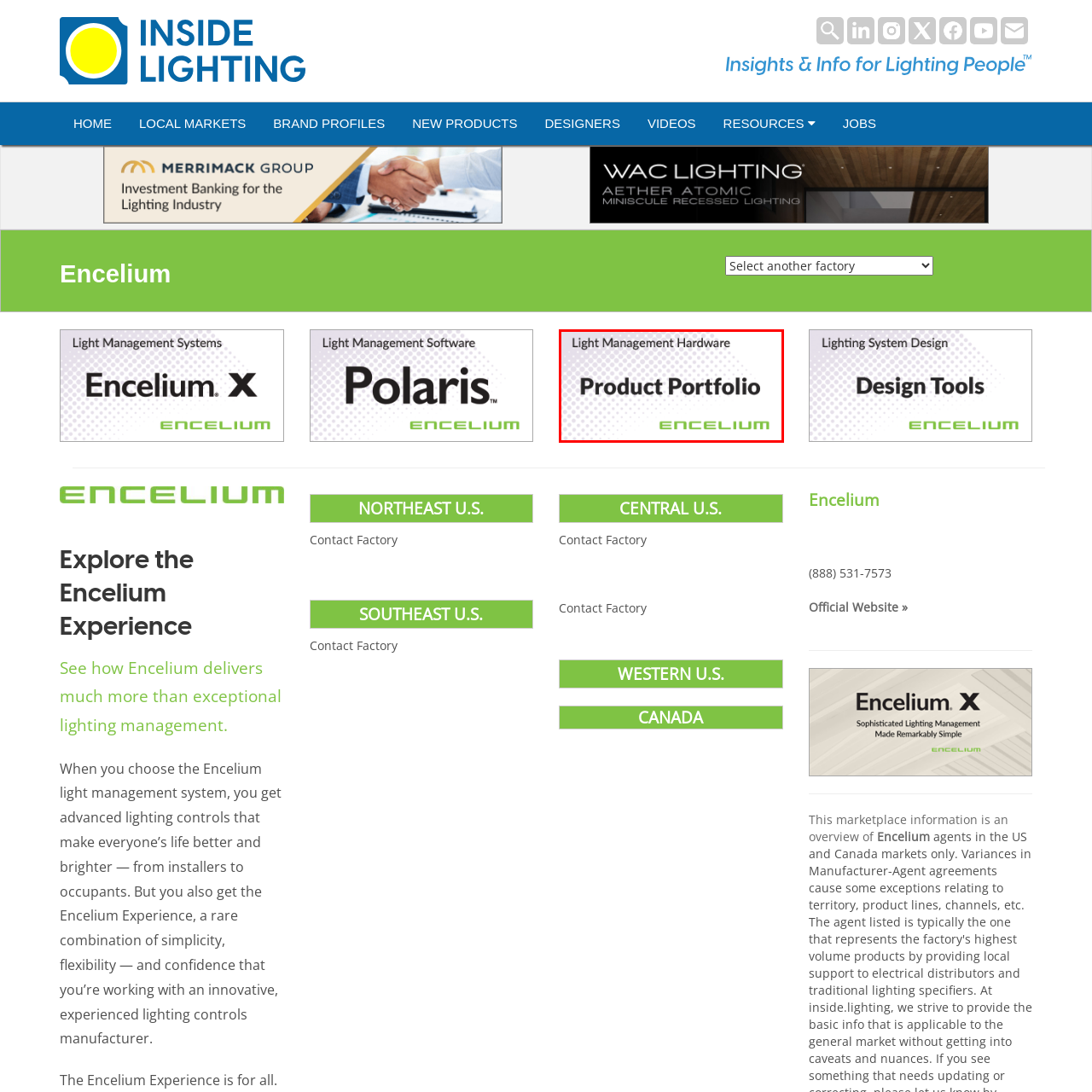Detail the visual elements present in the red-framed section of the image.

The image displays a promotional banner for Encelium, highlighting their light management hardware products. The top portion reads "Light Management Hardware," indicating the category of products being showcased. Below this, prominently featured in bold text is "Product Portfolio," suggesting a collection of offerings available from Encelium. The Encelium logo is showcased at the bottom right, reinforcing brand identity. The background features a subtle gradient with a dotted pattern, adding a modern touch to the overall design. This image effectively communicates the essence of Encelium's business focus on innovative lighting solutions.